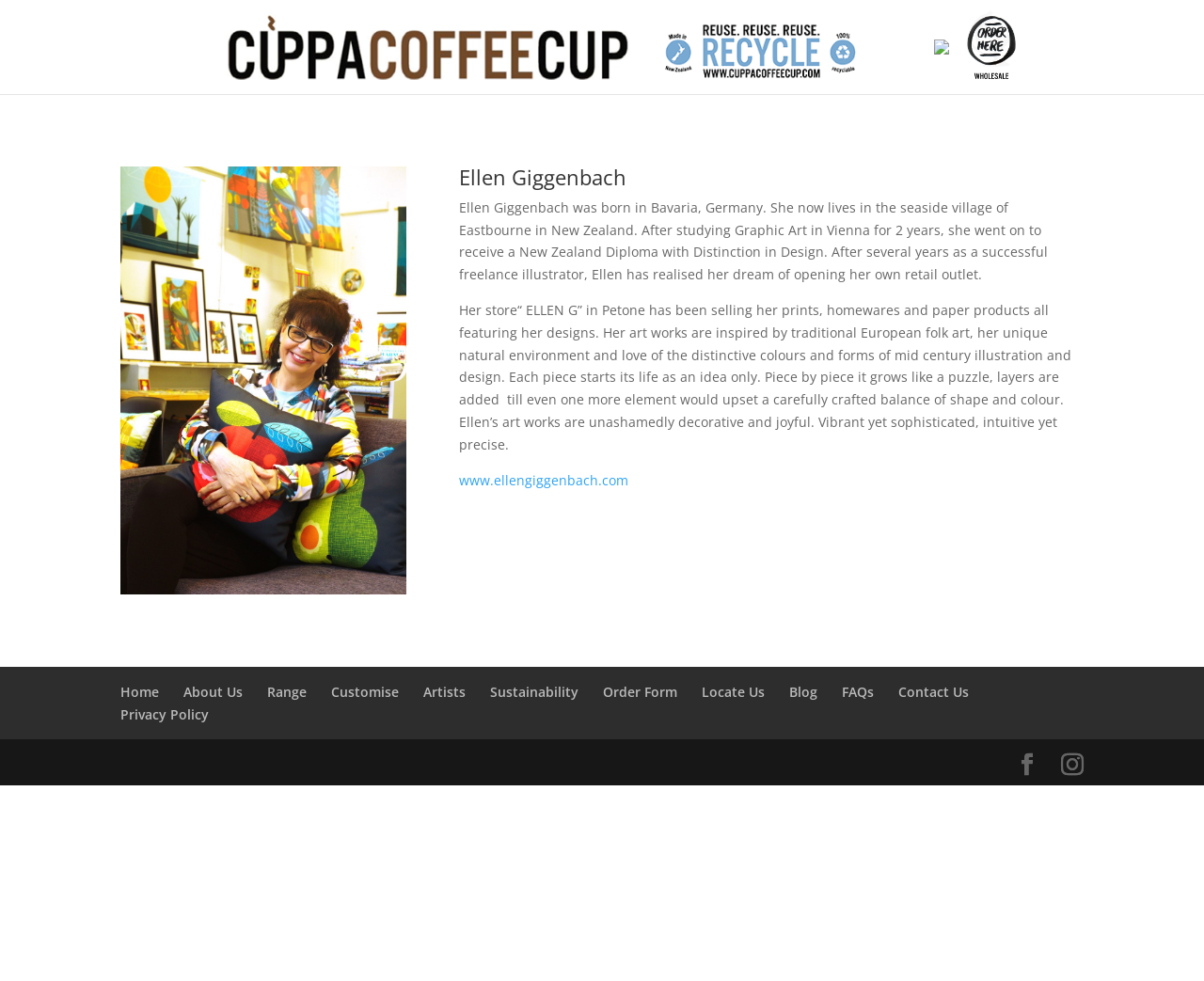Can you show the bounding box coordinates of the region to click on to complete the task described in the instruction: "Learn more about Ellen Giggenbach"?

[0.381, 0.169, 0.9, 0.2]